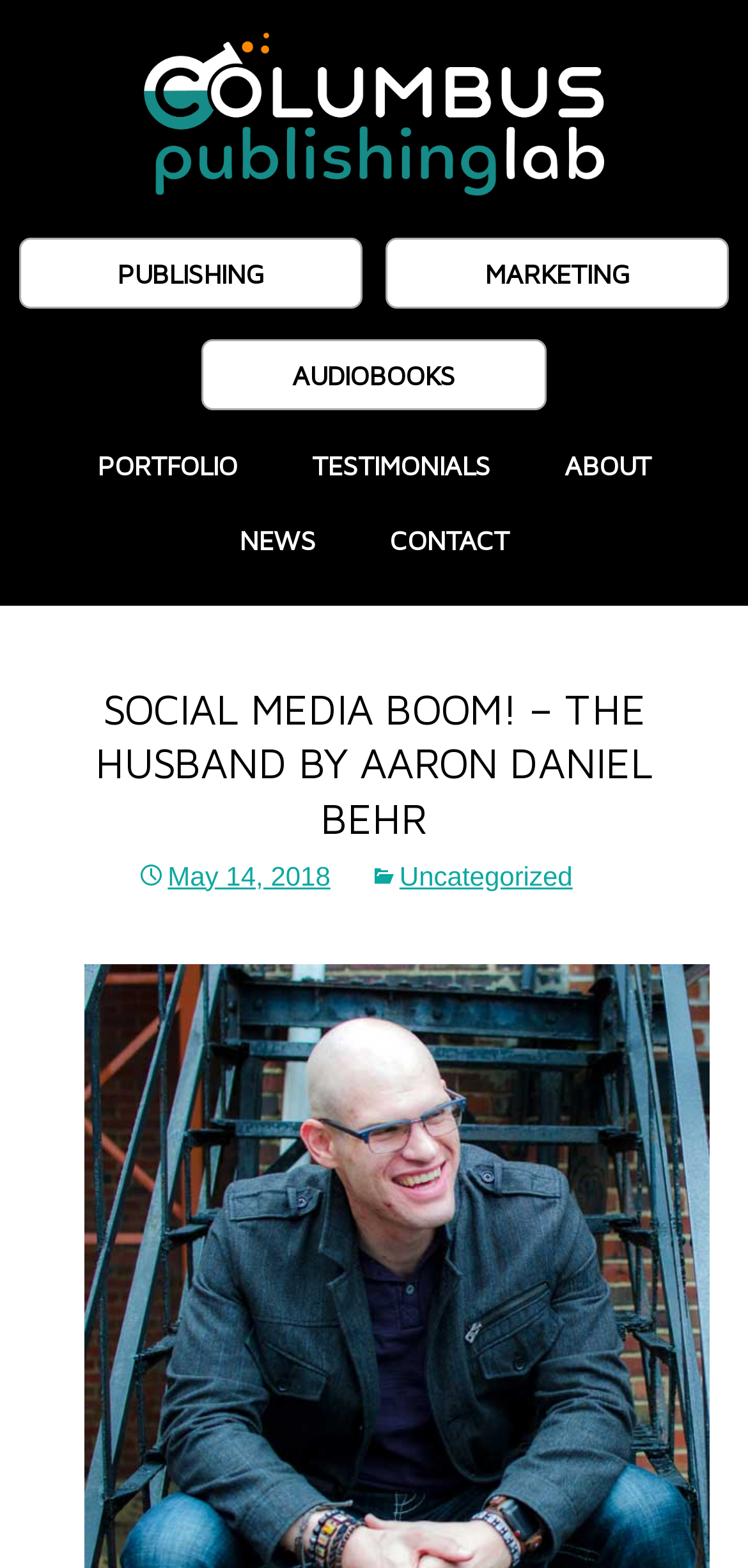Please identify the bounding box coordinates for the region that you need to click to follow this instruction: "visit Columbus Publishing Lab".

[0.192, 0.051, 0.808, 0.071]